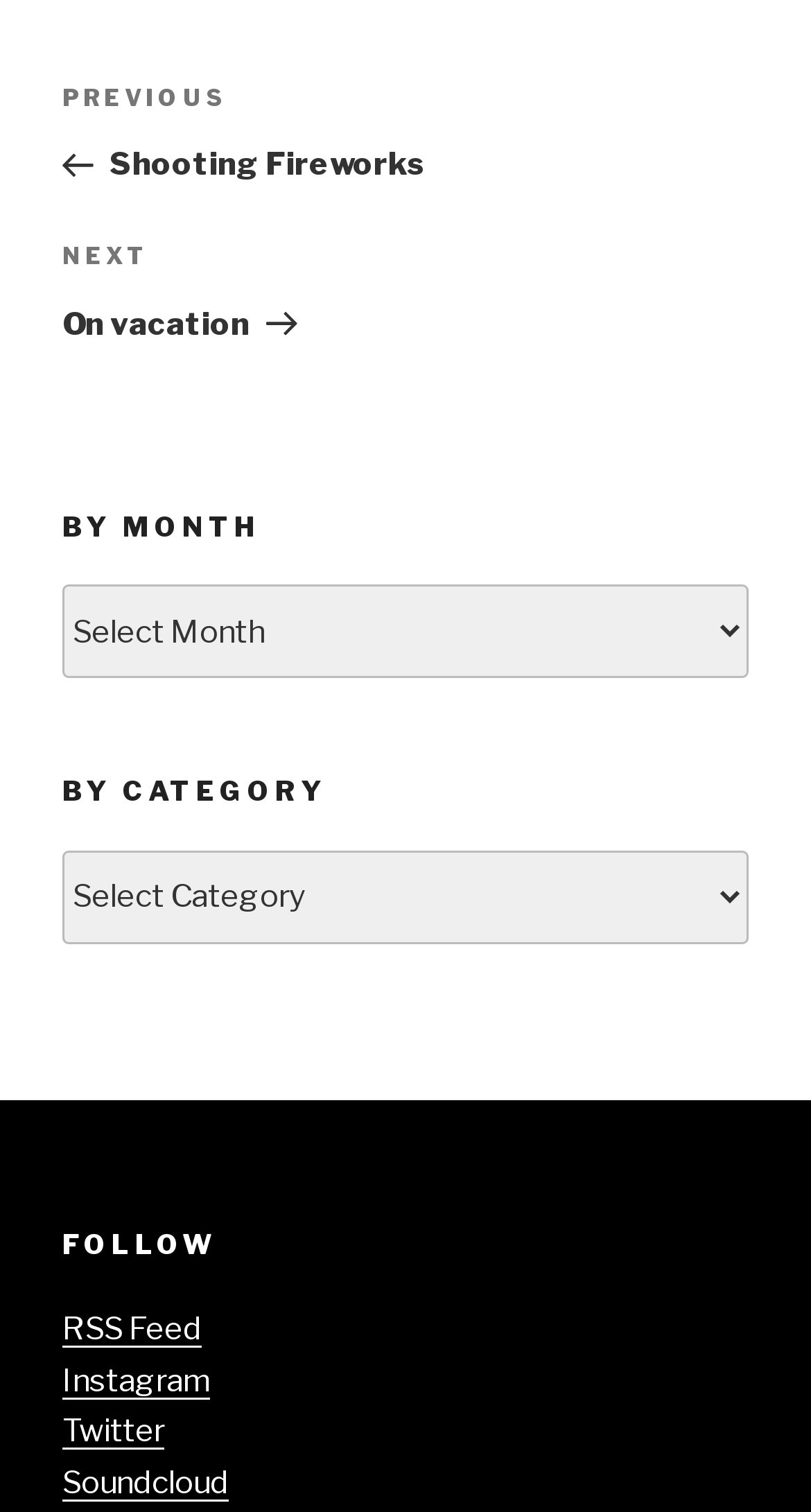Specify the bounding box coordinates of the element's area that should be clicked to execute the given instruction: "Go to next post". The coordinates should be four float numbers between 0 and 1, i.e., [left, top, right, bottom].

[0.077, 0.157, 0.923, 0.227]